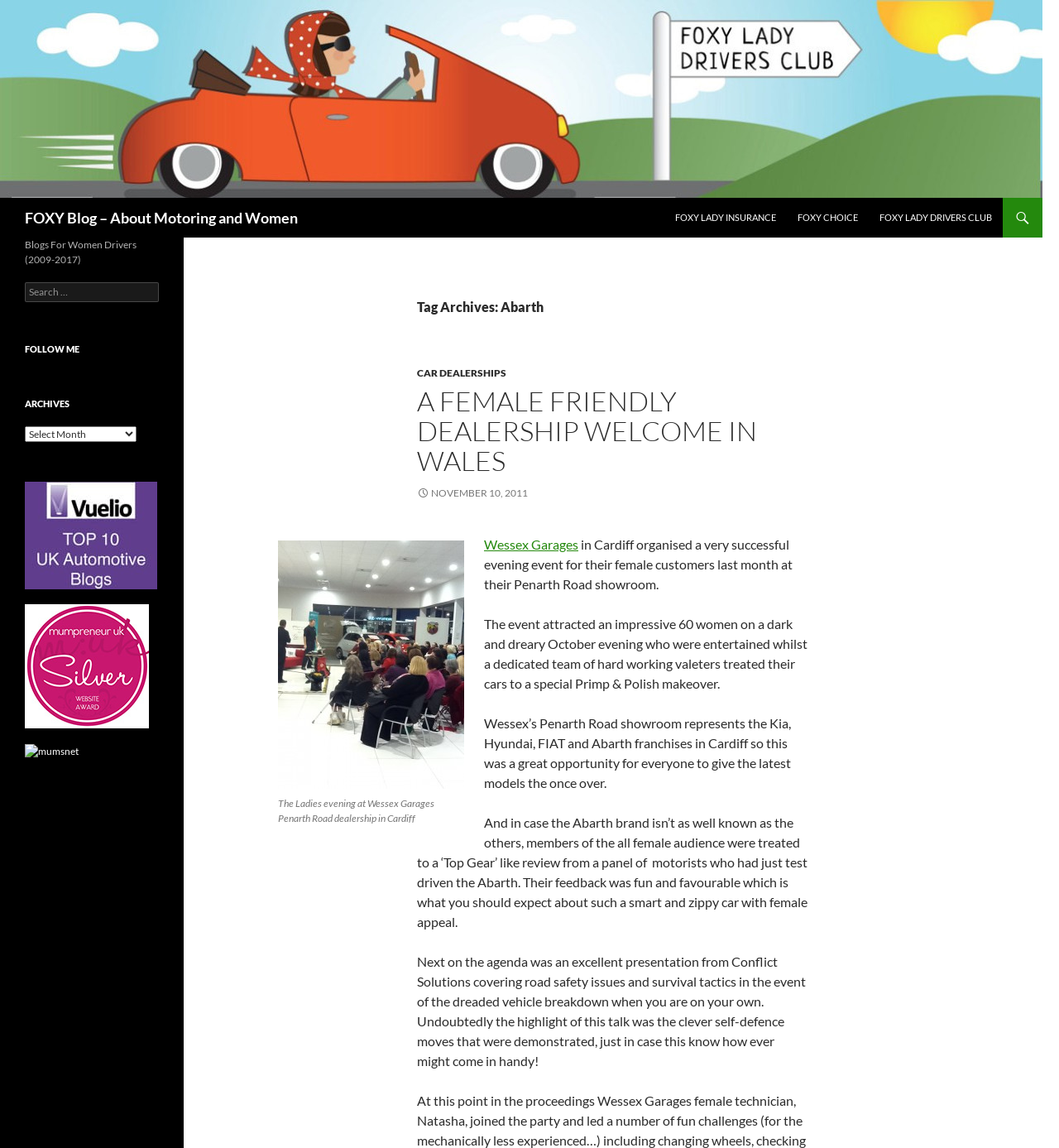Locate the bounding box coordinates of the area you need to click to fulfill this instruction: 'Check the blog post about August 2016 Automotive Top 10 Blogs'. The coordinates must be in the form of four float numbers ranging from 0 to 1: [left, top, right, bottom].

[0.023, 0.46, 0.148, 0.471]